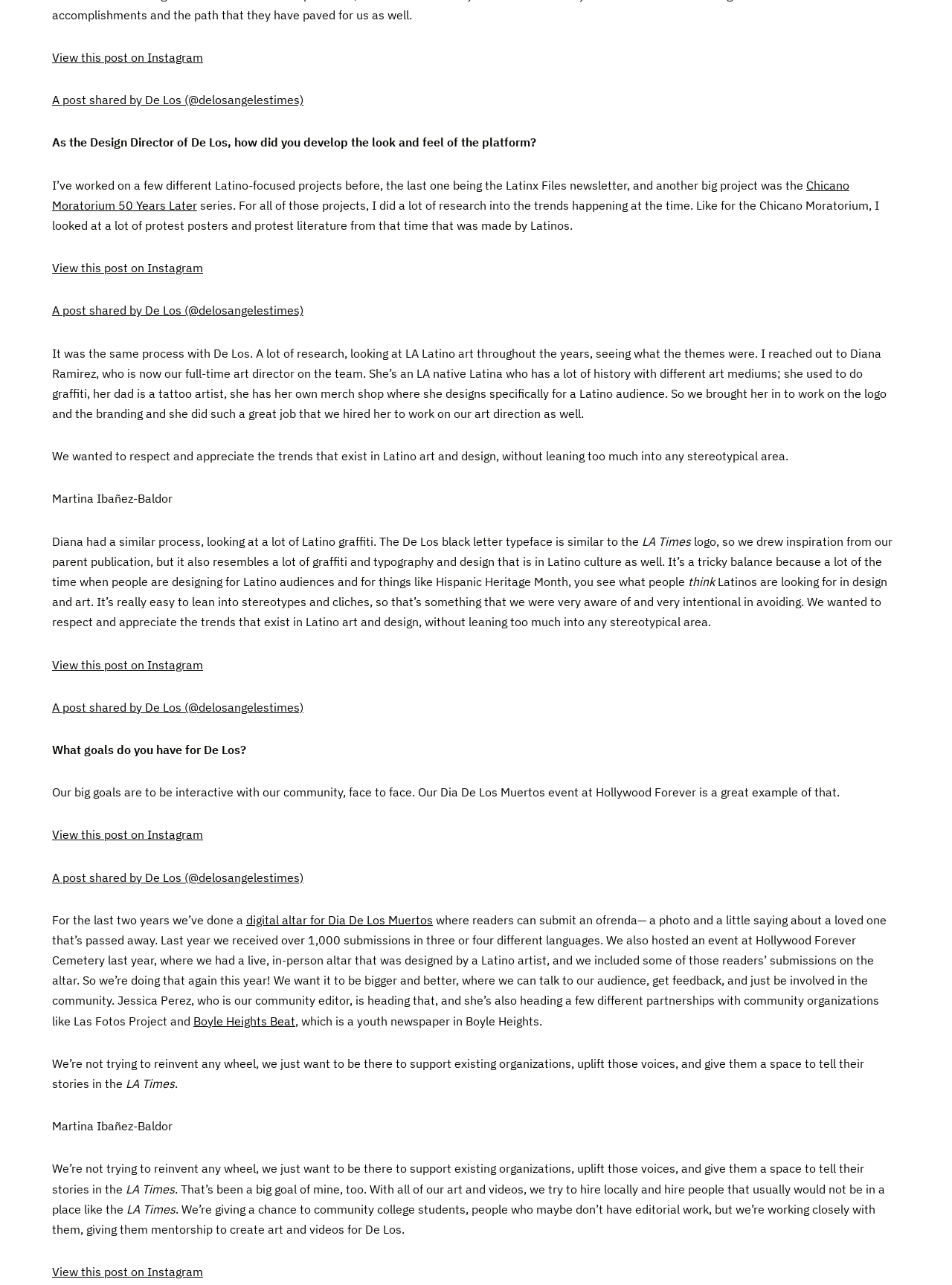Please identify the bounding box coordinates of the region to click in order to complete the task: "View this post on Instagram". The coordinates must be four float numbers between 0 and 1, specified as [left, top, right, bottom].

[0.055, 0.982, 0.945, 0.998]